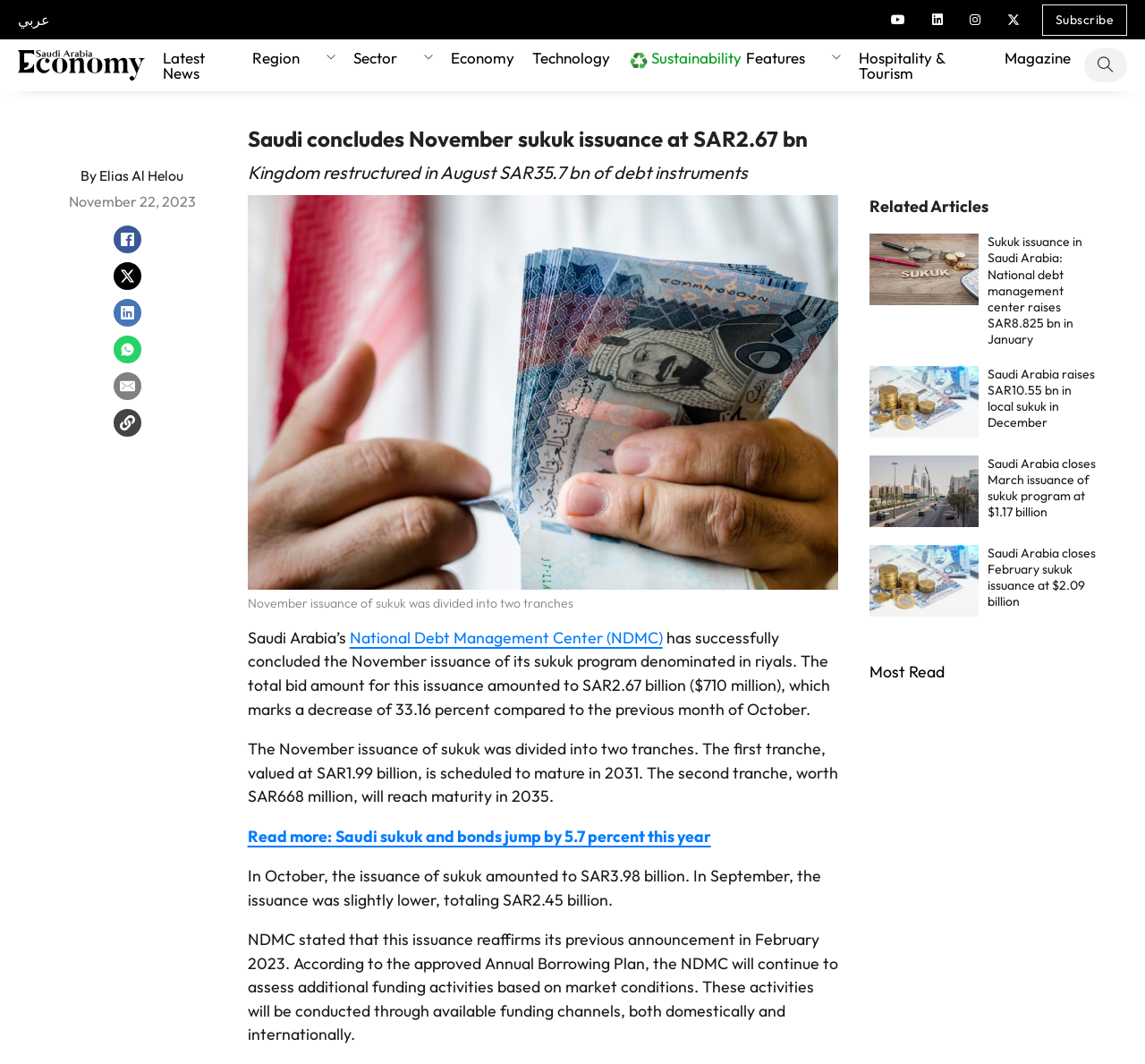Please identify the bounding box coordinates of the region to click in order to complete the given instruction: "View related article about Sukuk issuance in Saudi Arabia". The coordinates should be four float numbers between 0 and 1, i.e., [left, top, right, bottom].

[0.76, 0.22, 0.958, 0.327]